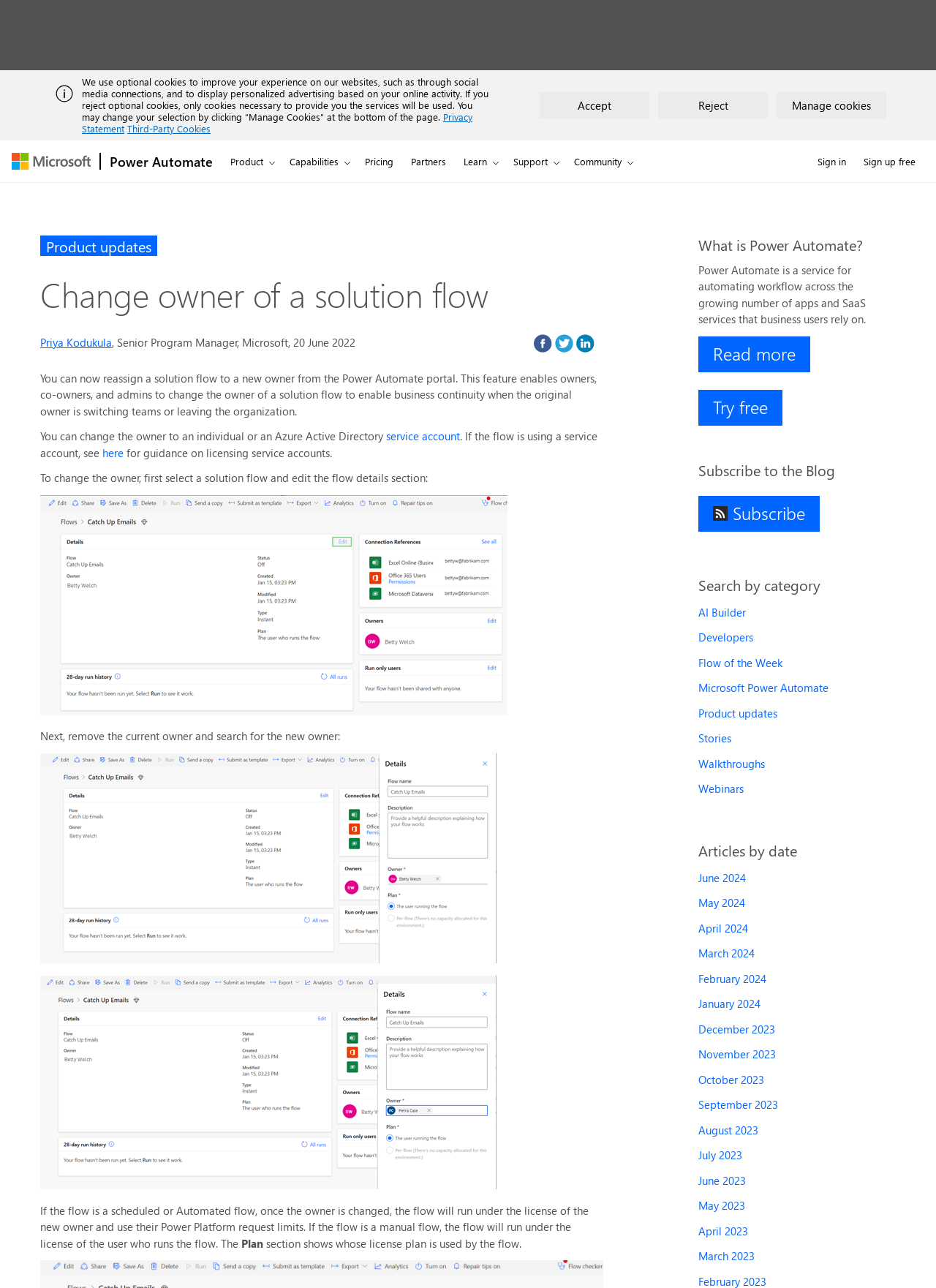What is the license plan used by a scheduled or Automated flow after the owner is changed?
Use the screenshot to answer the question with a single word or phrase.

The new owner's license plan